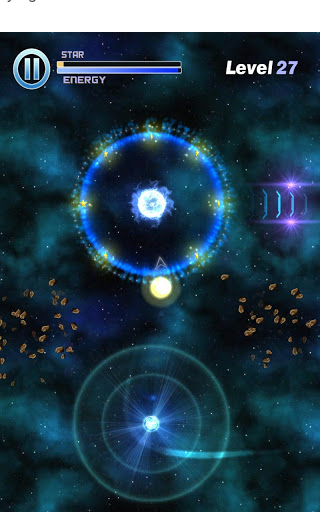Look at the image and write a detailed answer to the question: 
What is displayed in the top-left corner?

The top-left corner of the image prominently displays two status bars, which show the player's collected stars and remaining energy, essential for progressing through the level.